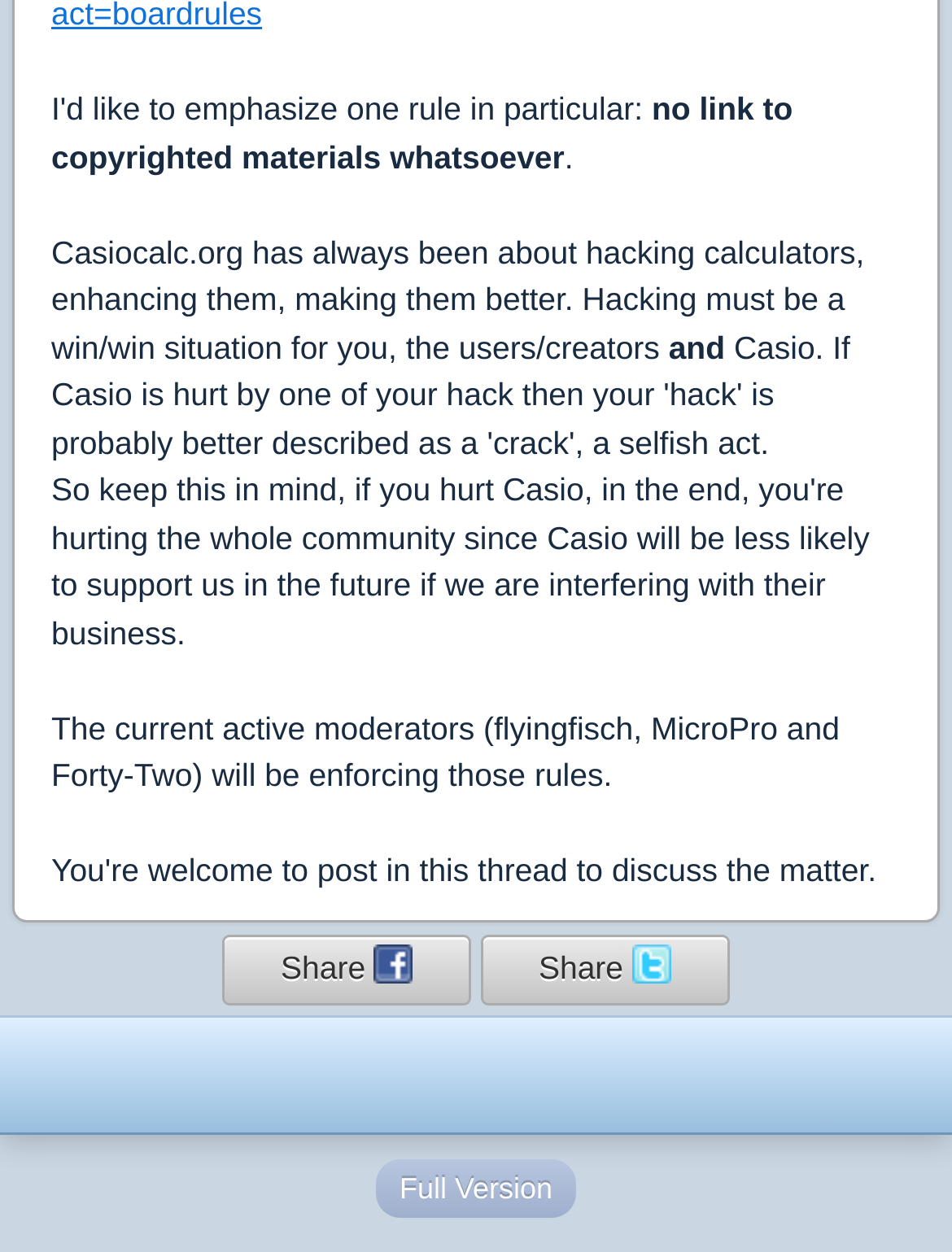Bounding box coordinates are specified in the format (top-left x, top-left y, bottom-right x, bottom-right y). All values are floating point numbers bounded between 0 and 1. Please provide the bounding box coordinate of the region this sentence describes: Share

[0.234, 0.481, 0.495, 0.538]